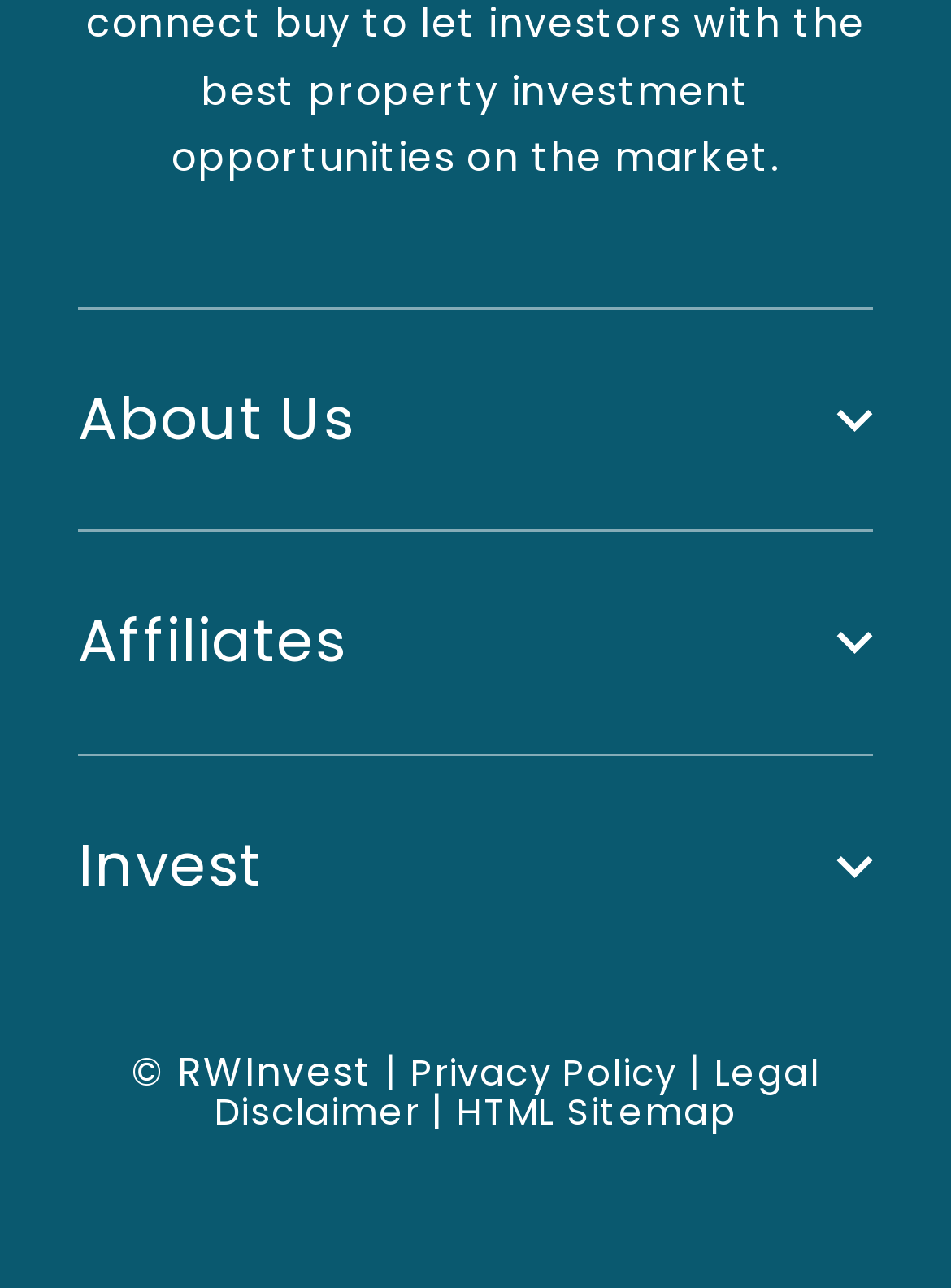Identify the bounding box coordinates of the clickable section necessary to follow the following instruction: "Click on About Us". The coordinates should be presented as four float numbers from 0 to 1, i.e., [left, top, right, bottom].

[0.082, 0.301, 0.918, 0.351]